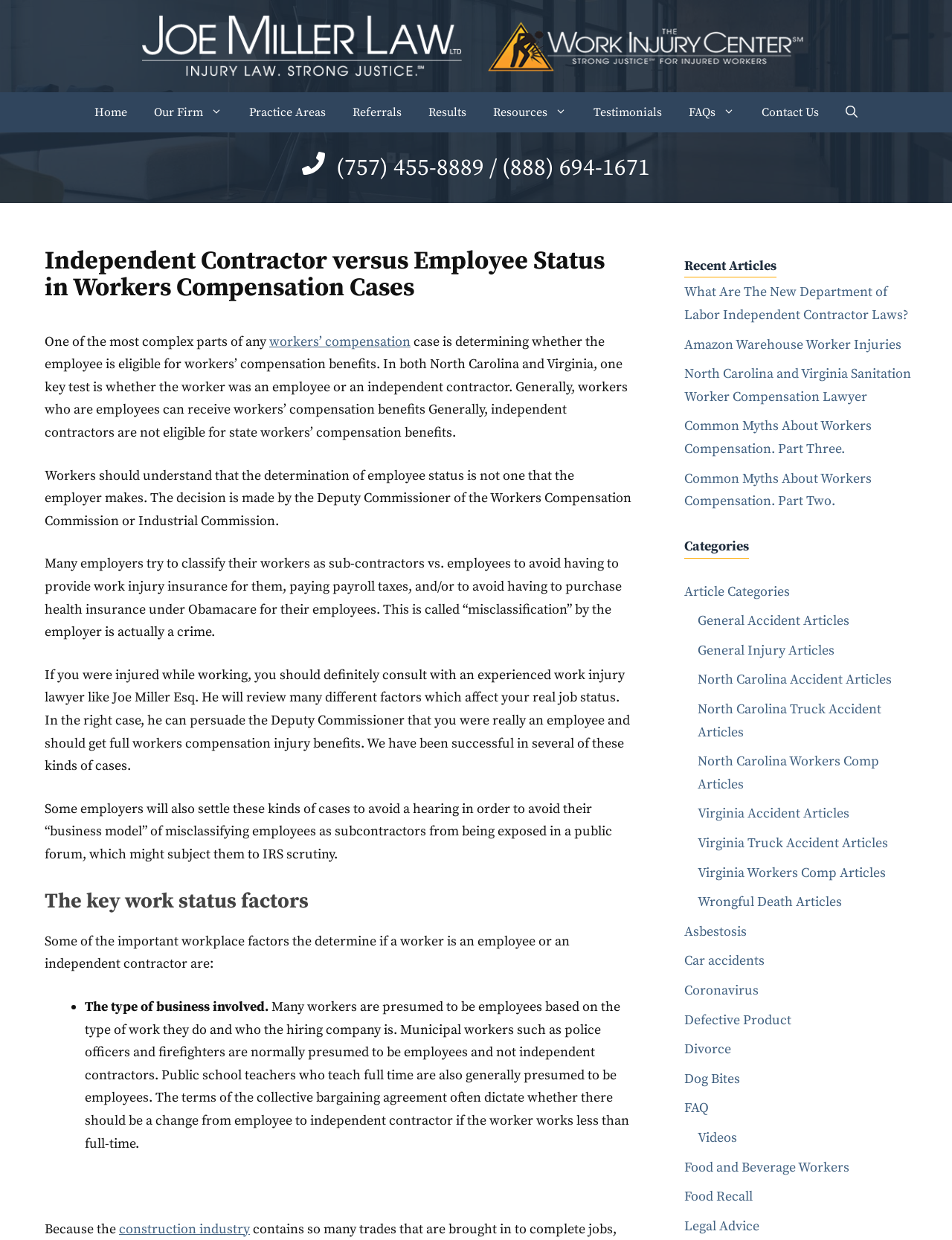Can you find the bounding box coordinates for the element to click on to achieve the instruction: "Learn more about 'Construction Industry'"?

[0.125, 0.984, 0.262, 0.998]